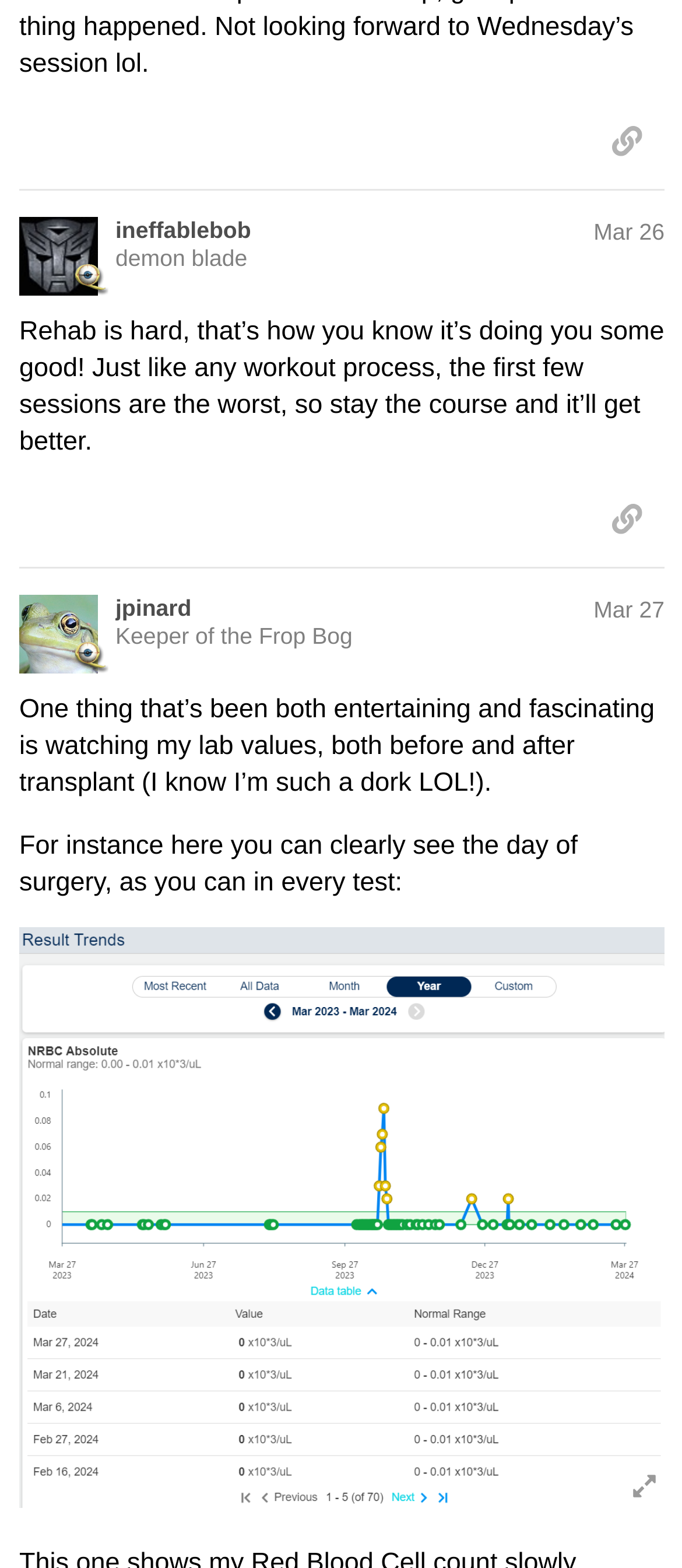Determine the bounding box coordinates of the target area to click to execute the following instruction: "Click on the username 'ineffablebob'."

[0.169, 0.03, 0.368, 0.048]